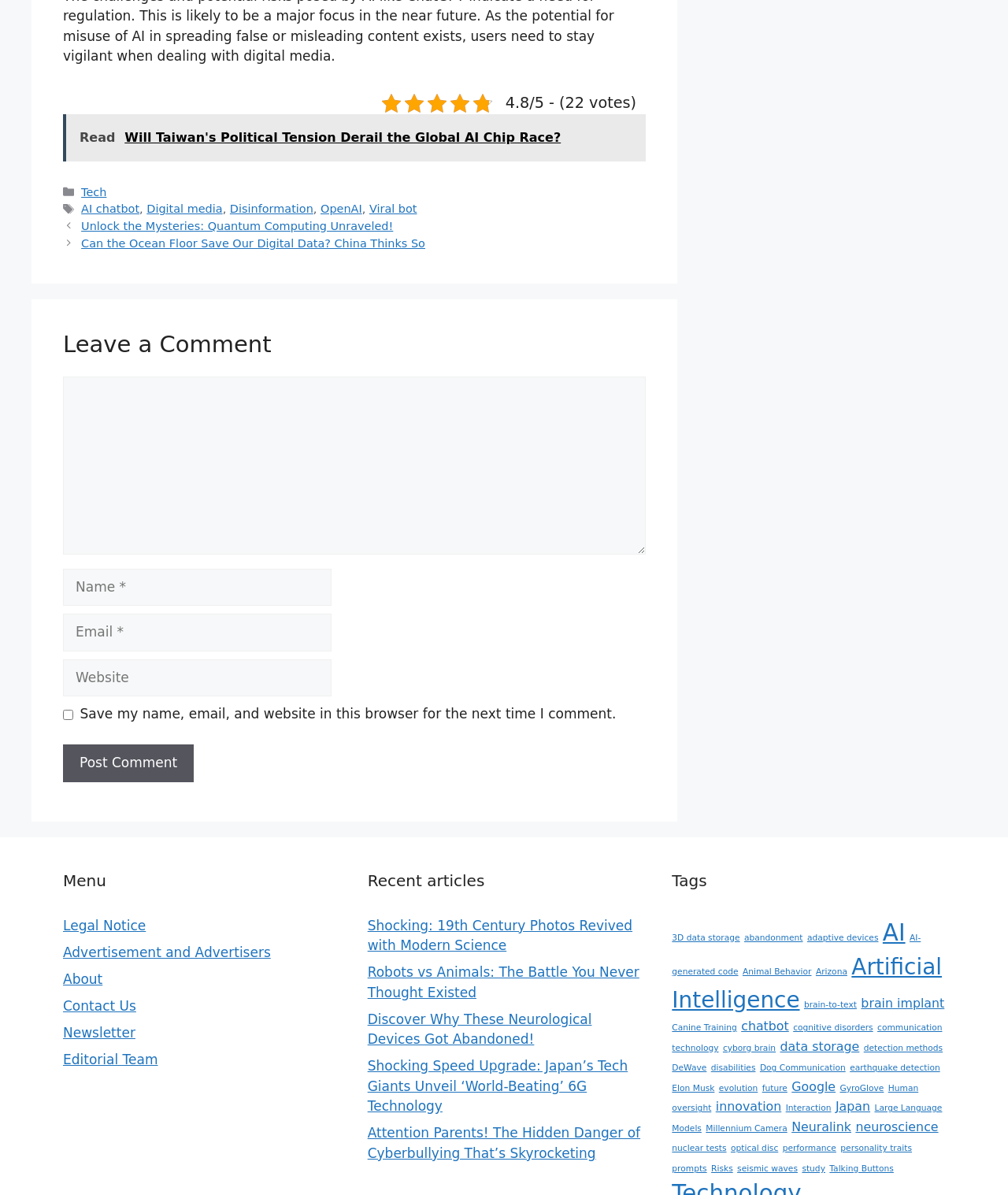Observe the image and answer the following question in detail: What is the rating of the article?

The rating of the article can be found at the top of the webpage, where it says '4.8/5 - (22 votes)'. This indicates that the article has received an average rating of 4.8 out of 5 from 22 voters.